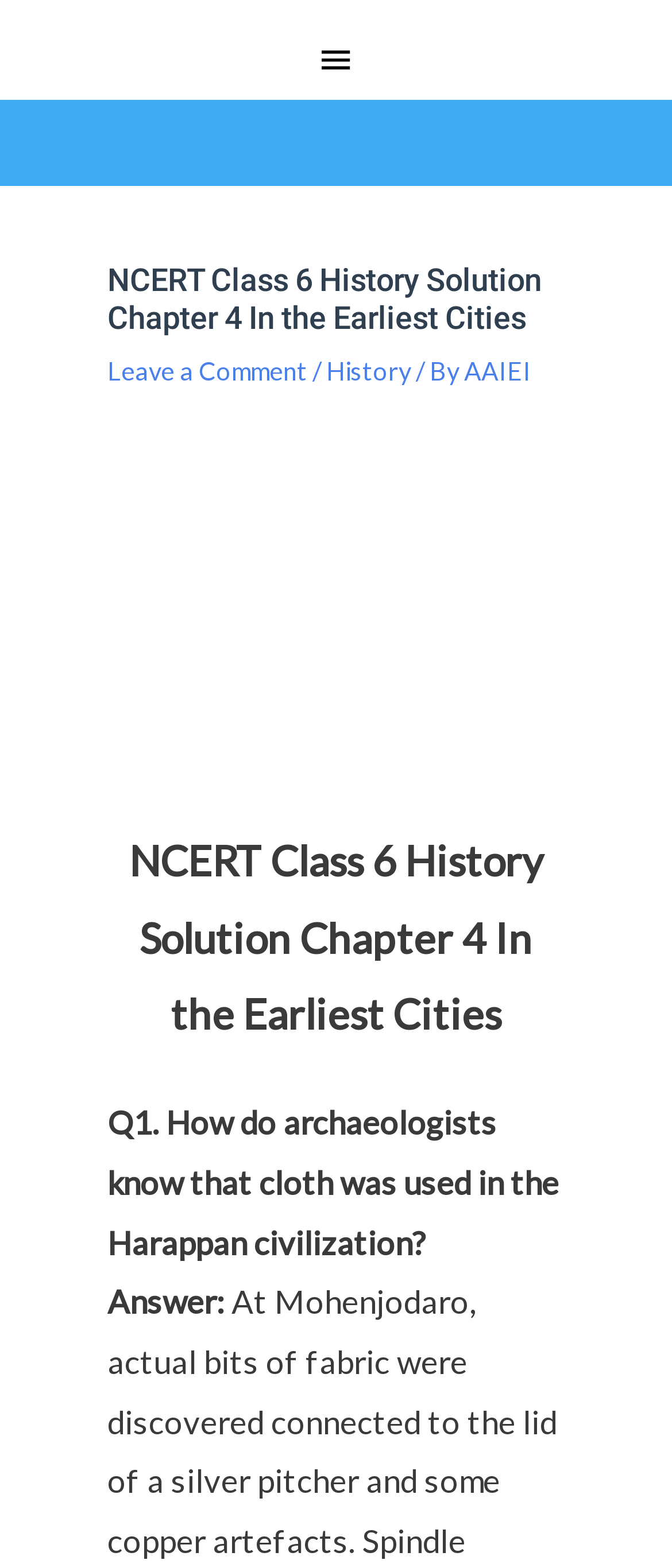Determine the bounding box coordinates for the HTML element mentioned in the following description: "History". The coordinates should be a list of four floats ranging from 0 to 1, represented as [left, top, right, bottom].

[0.486, 0.228, 0.611, 0.246]